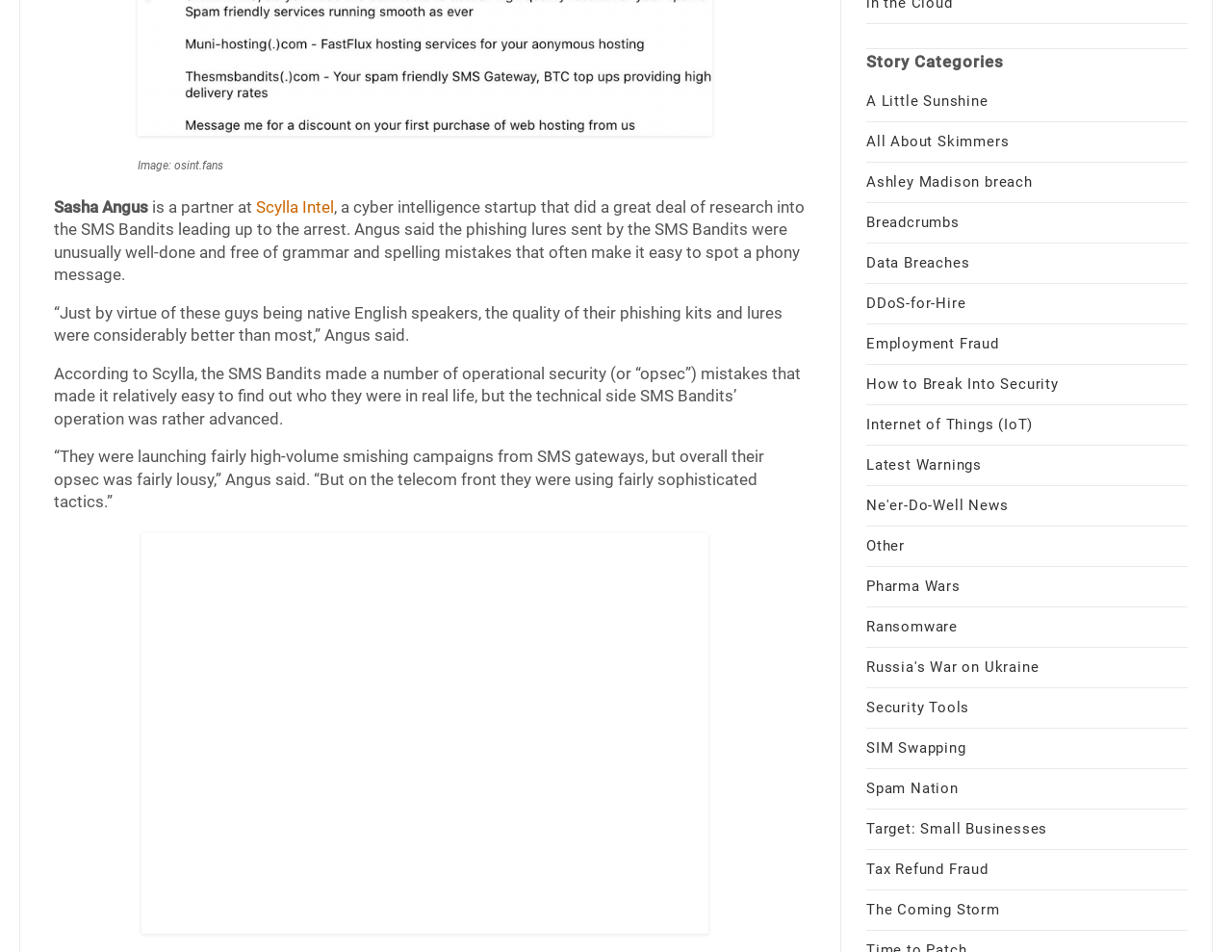Highlight the bounding box coordinates of the element that should be clicked to carry out the following instruction: "Explore the topic of Ransomware". The coordinates must be given as four float numbers ranging from 0 to 1, i.e., [left, top, right, bottom].

[0.703, 0.649, 0.777, 0.668]